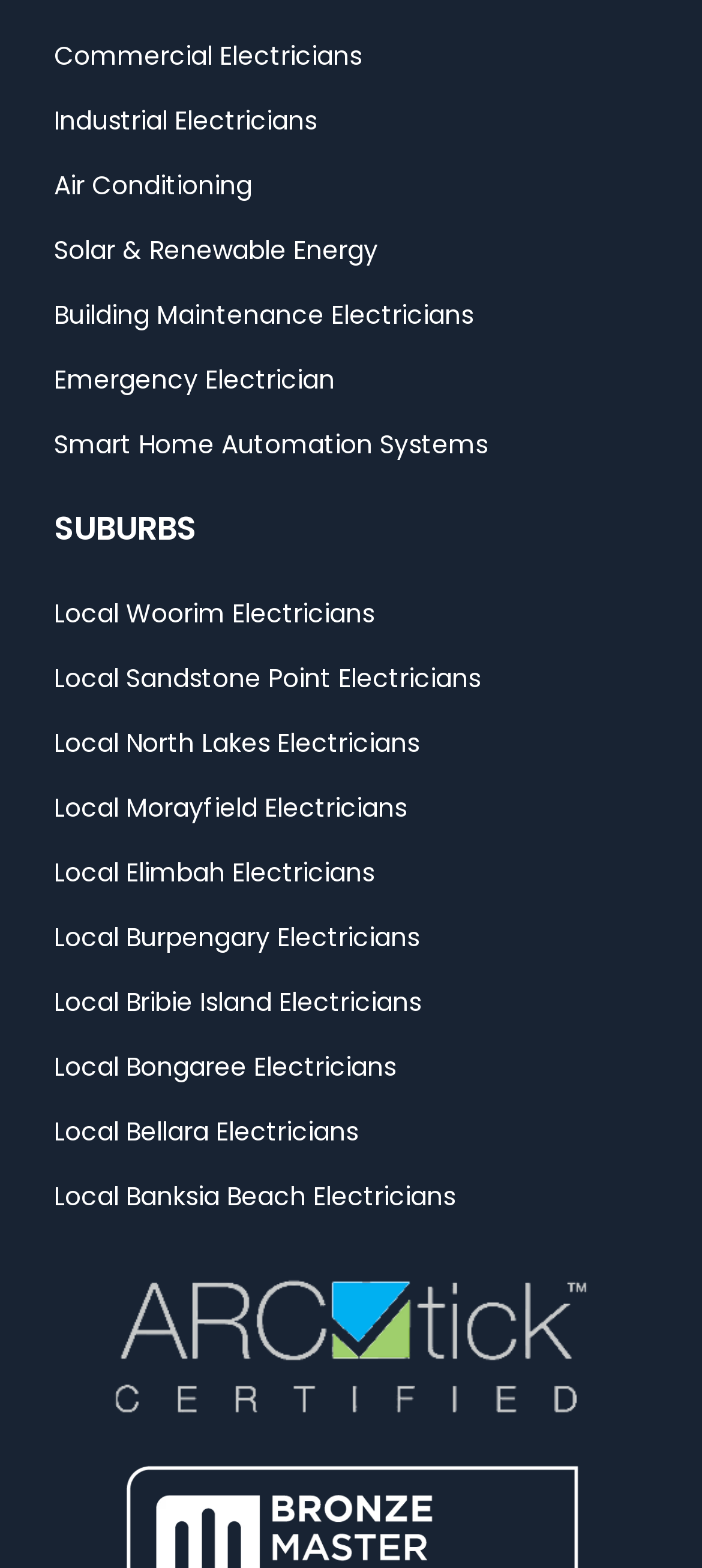How many suburbs are listed?
Please answer the question with as much detail as possible using the screenshot.

I counted the number of links under the 'SUBURBS' heading, which includes 'Local Woorim Electricians', 'Local Sandstone Point Electricians', ..., and found 12 suburbs.